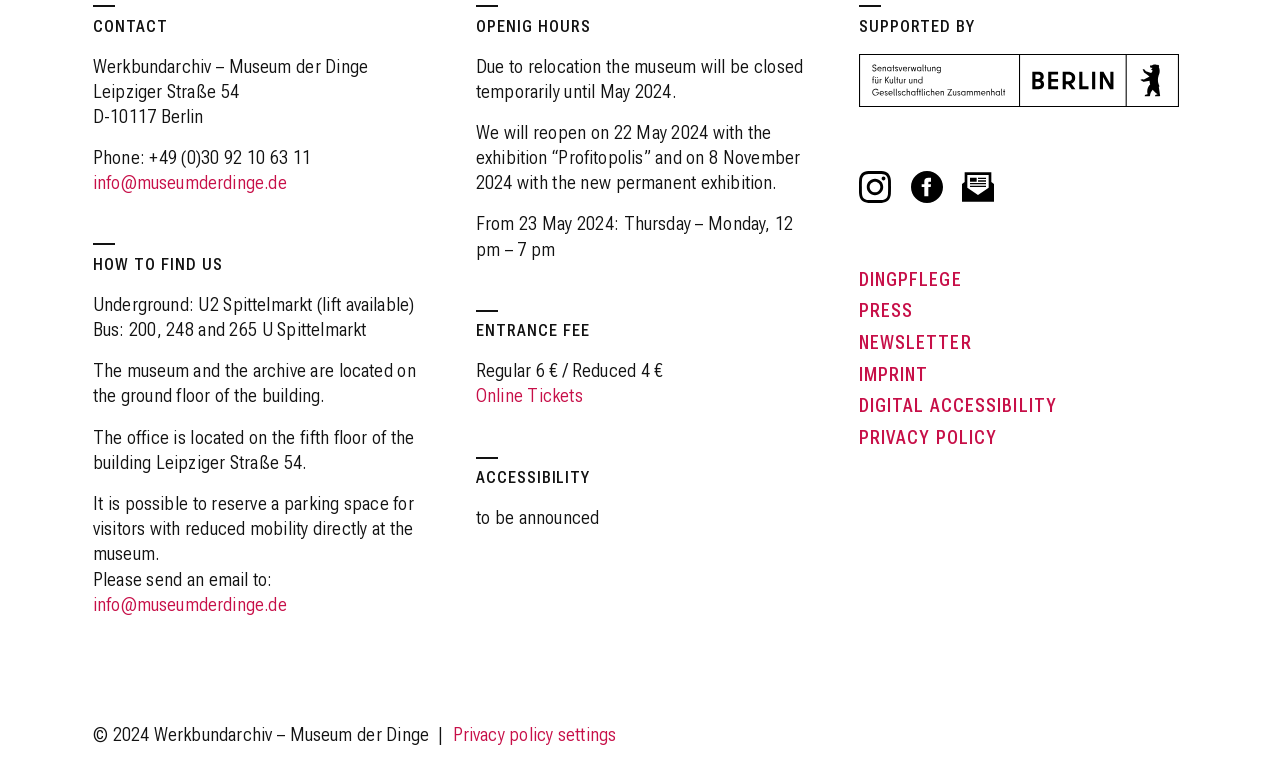Find the bounding box coordinates for the area that should be clicked to accomplish the instruction: "Click the 'Online Tickets' link".

[0.372, 0.507, 0.455, 0.535]